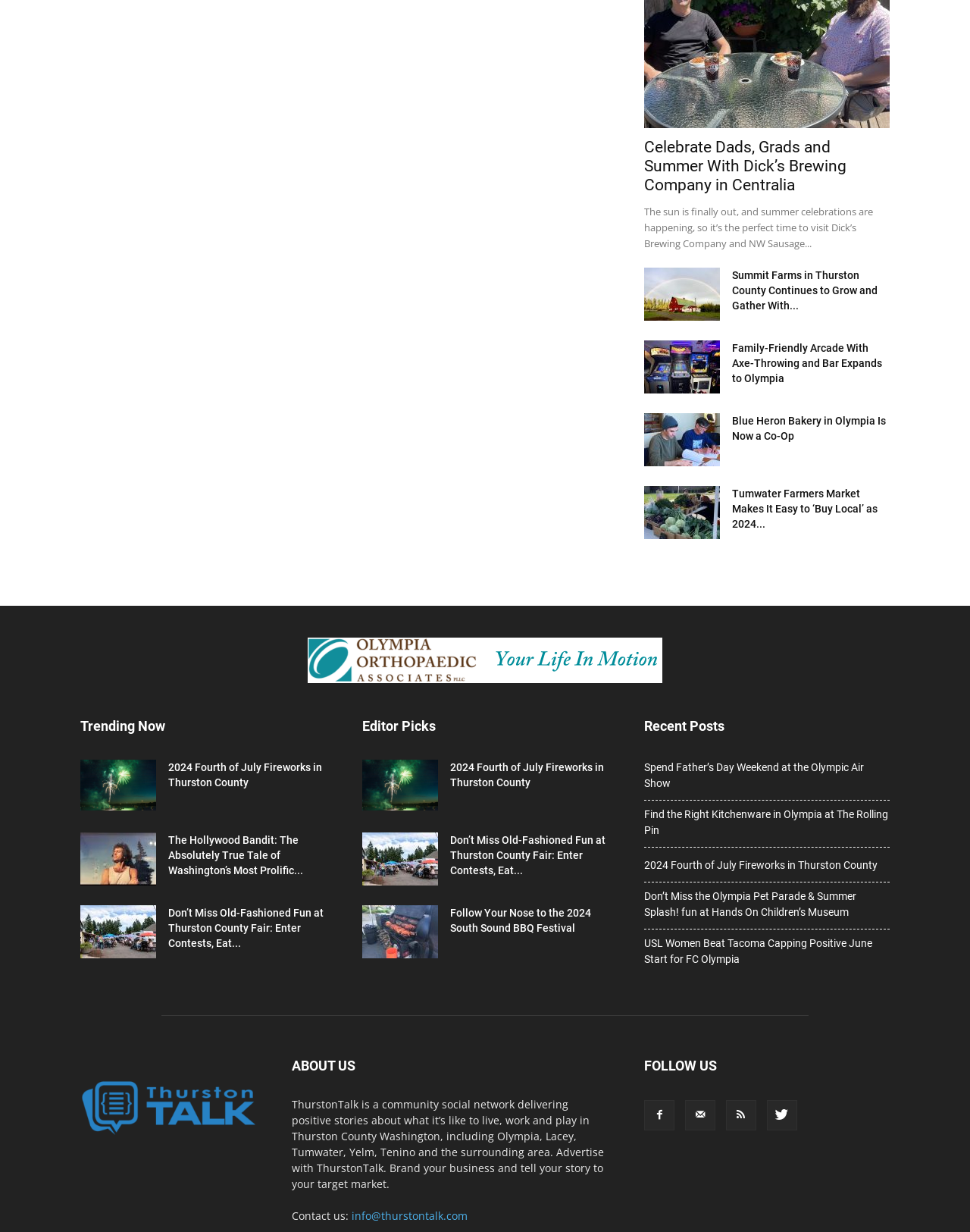What is the name of the air show mentioned in the webpage?
Respond to the question with a well-detailed and thorough answer.

I found the answer by looking at the link 'Spend Father’s Day Weekend at the Olympic Air Show' in the 'Recent Posts' section.